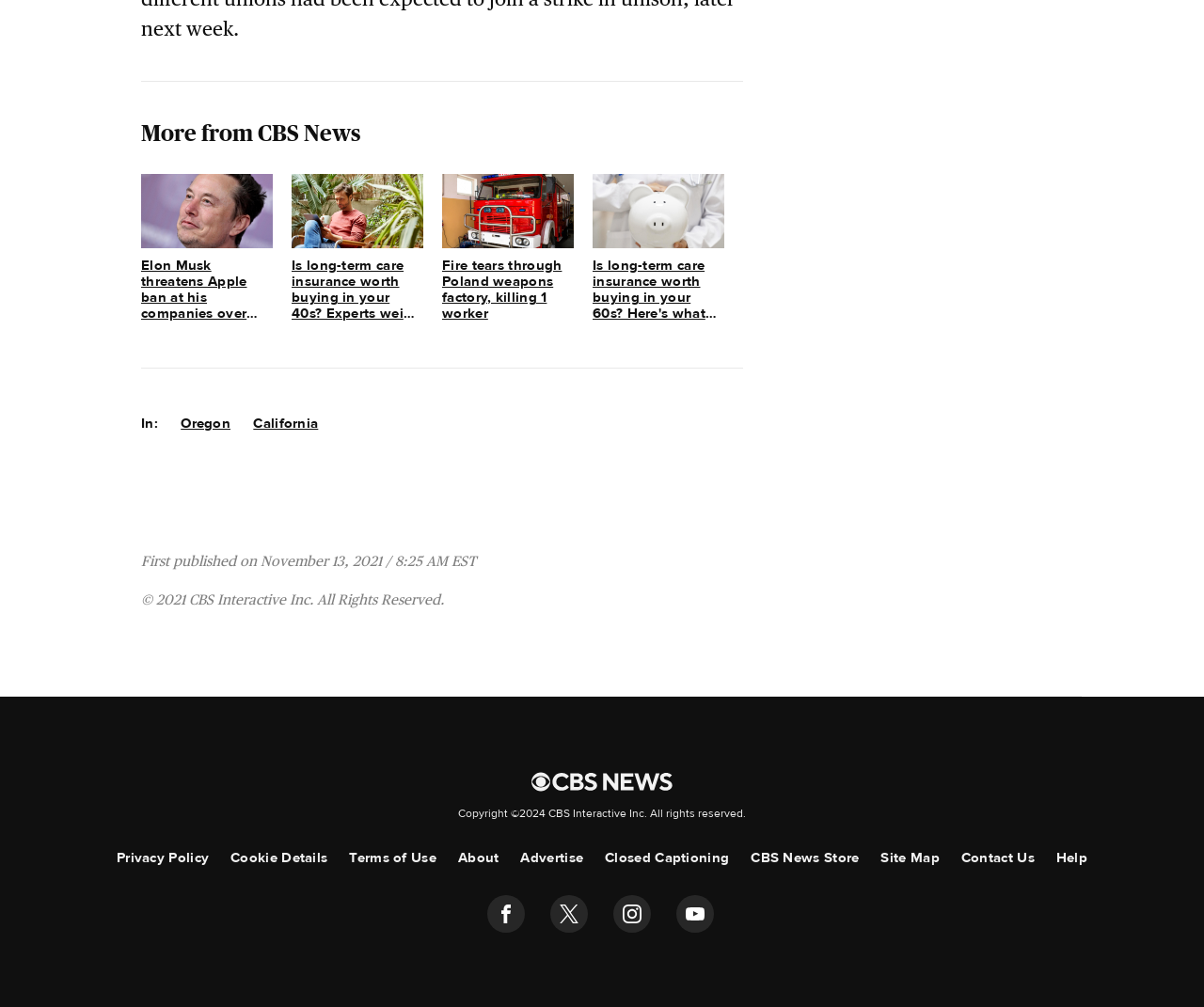Please find the bounding box coordinates of the element that you should click to achieve the following instruction: "Read about terms of use". The coordinates should be presented as four float numbers between 0 and 1: [left, top, right, bottom].

[0.29, 0.839, 0.362, 0.865]